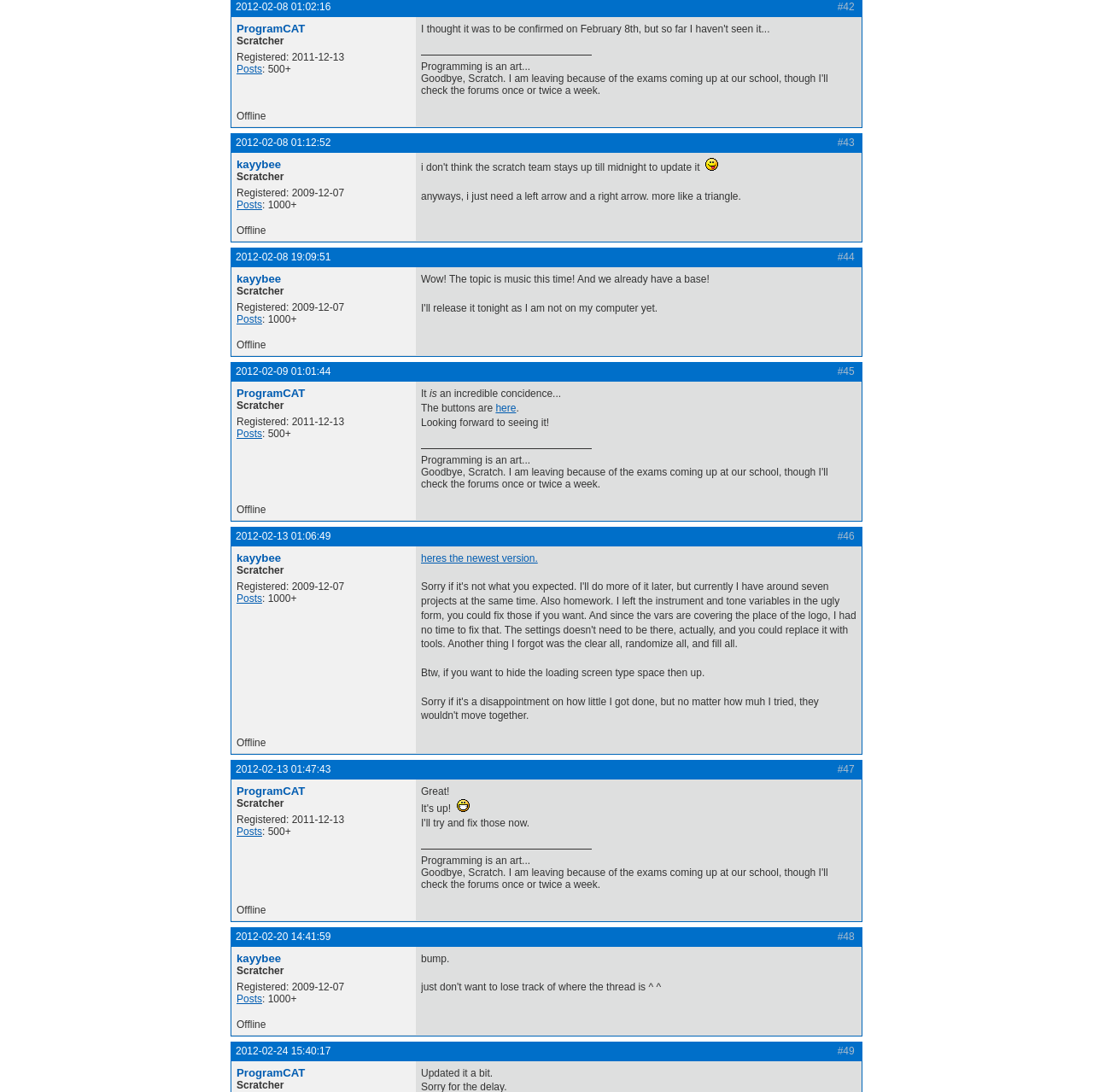What is the status of the users?
Offer a detailed and full explanation in response to the question.

I found multiple instances of the static text 'Offline' on the webpage, which indicates that the status of the users is offline.